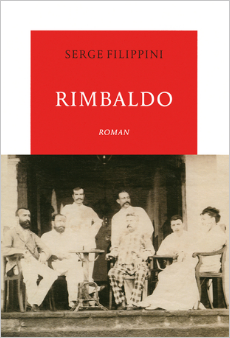How many figures are seated on the porch in the background image?
Give a thorough and detailed response to the question.

The question asks about the number of figures in the sepia-toned photograph on the book cover. Upon close inspection, it is clear that there are six figures seated on the porch, dressed in period attire, adding a historical and nostalgic essence to the book's presentation.